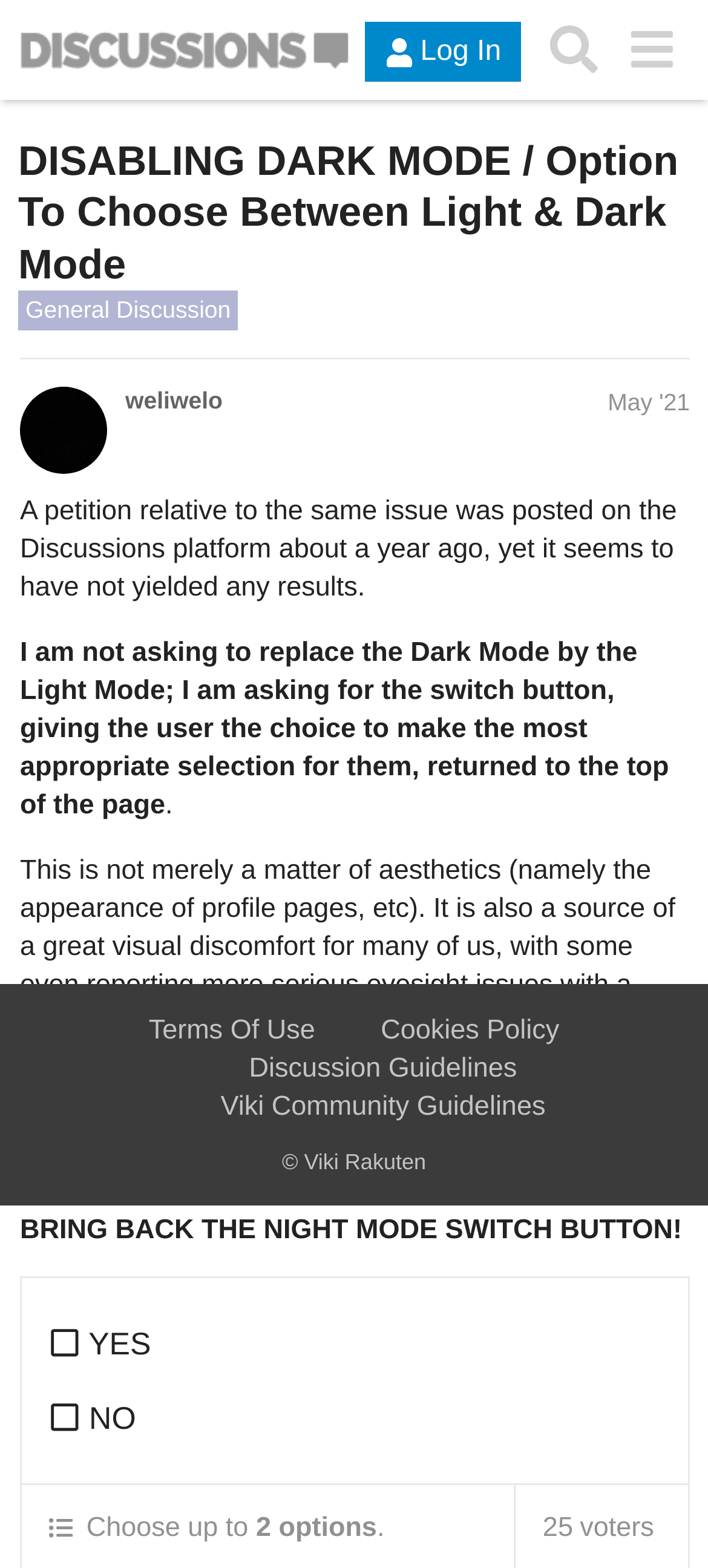Please locate the clickable area by providing the bounding box coordinates to follow this instruction: "Read the discussion guidelines".

[0.352, 0.672, 0.73, 0.691]